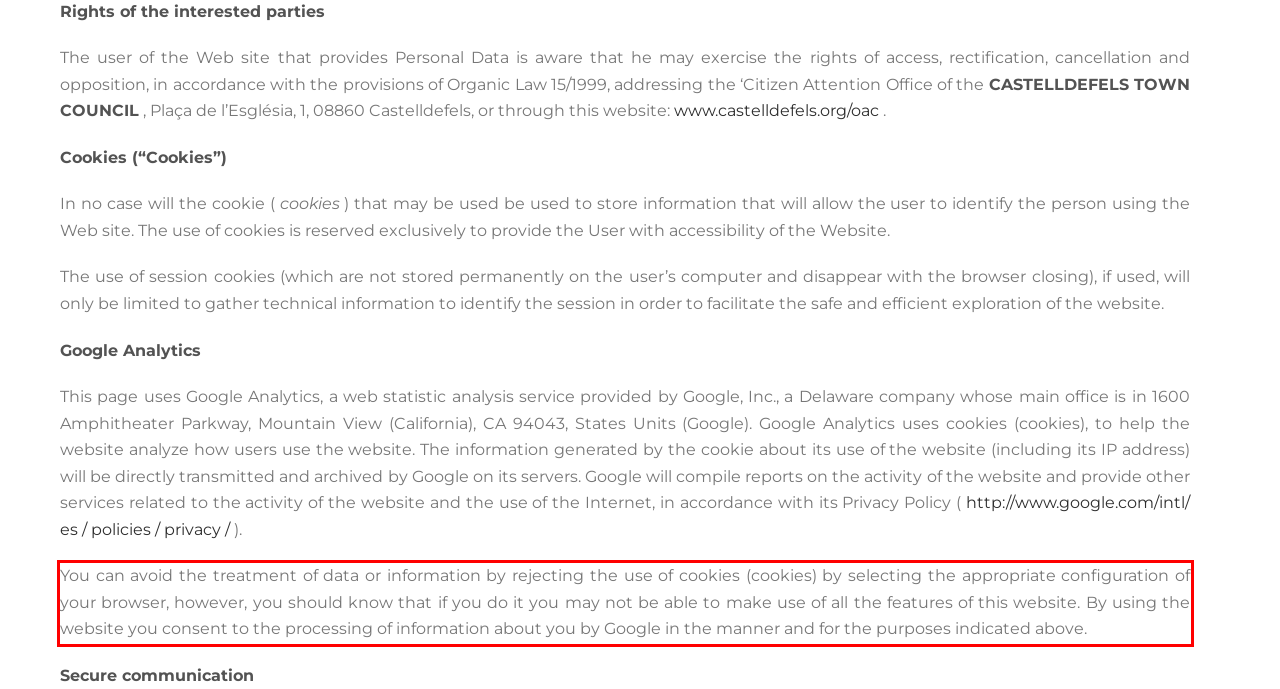Please extract the text content within the red bounding box on the webpage screenshot using OCR.

You can avoid the treatment of data or information by rejecting the use of cookies (cookies) by selecting the appropriate configuration of your browser, however, you should know that if you do it you may not be able to make use of all the features of this website. By using the website you consent to the processing of information about you by Google in the manner and for the purposes indicated above.